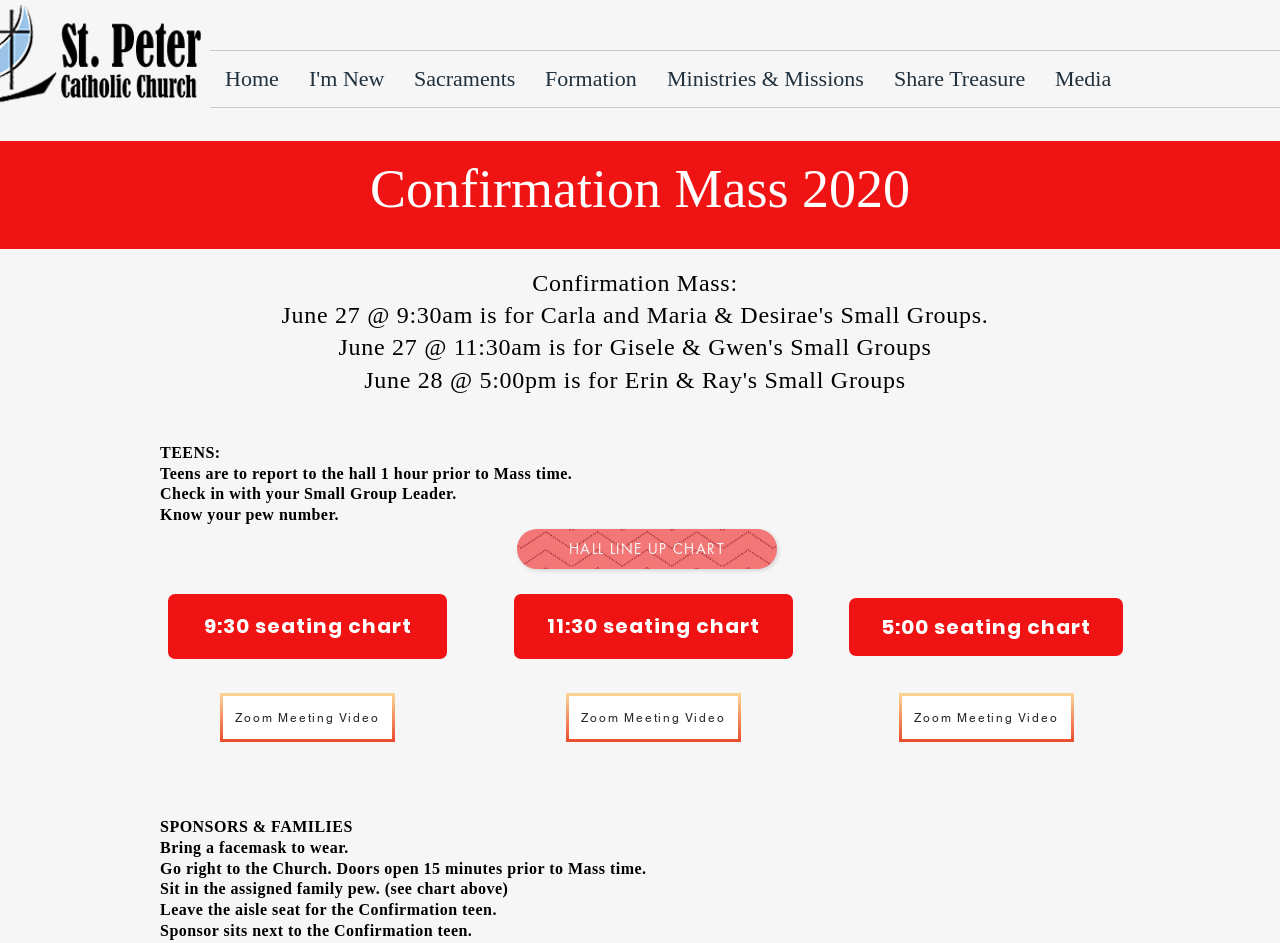Answer briefly with one word or phrase:
What time should teens report to the hall?

1 hour prior to Mass time